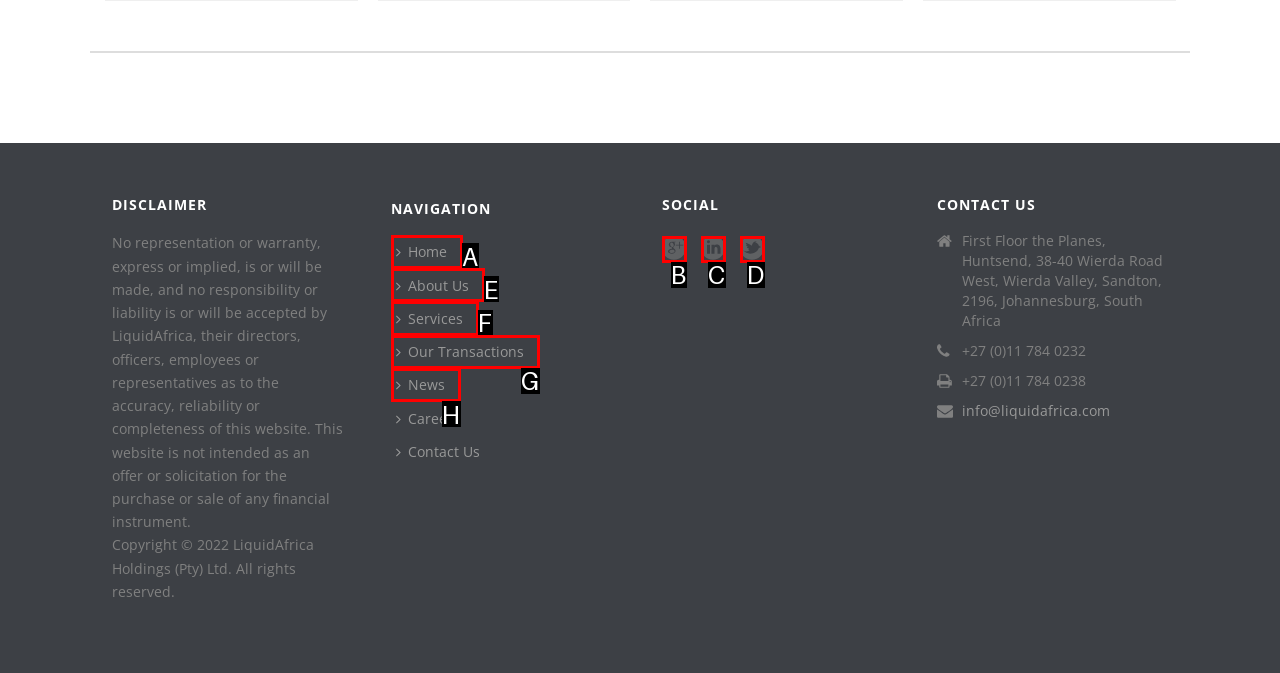Determine the HTML element that aligns with the description: CBD Oil
Answer by stating the letter of the appropriate option from the available choices.

None